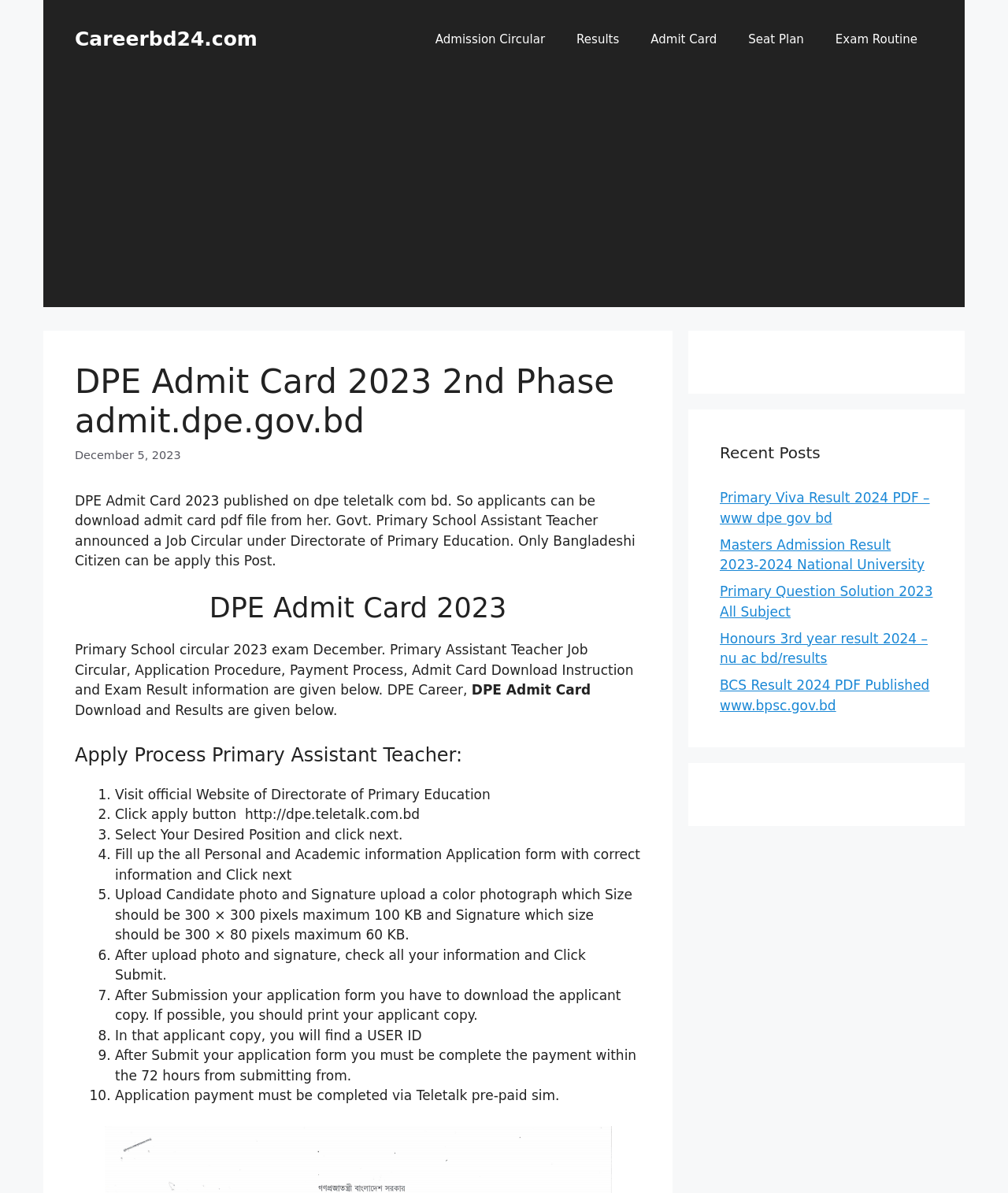Please find the bounding box coordinates of the element that you should click to achieve the following instruction: "Click on the 'Primary Viva Result 2024 PDF' link". The coordinates should be presented as four float numbers between 0 and 1: [left, top, right, bottom].

[0.714, 0.411, 0.922, 0.441]